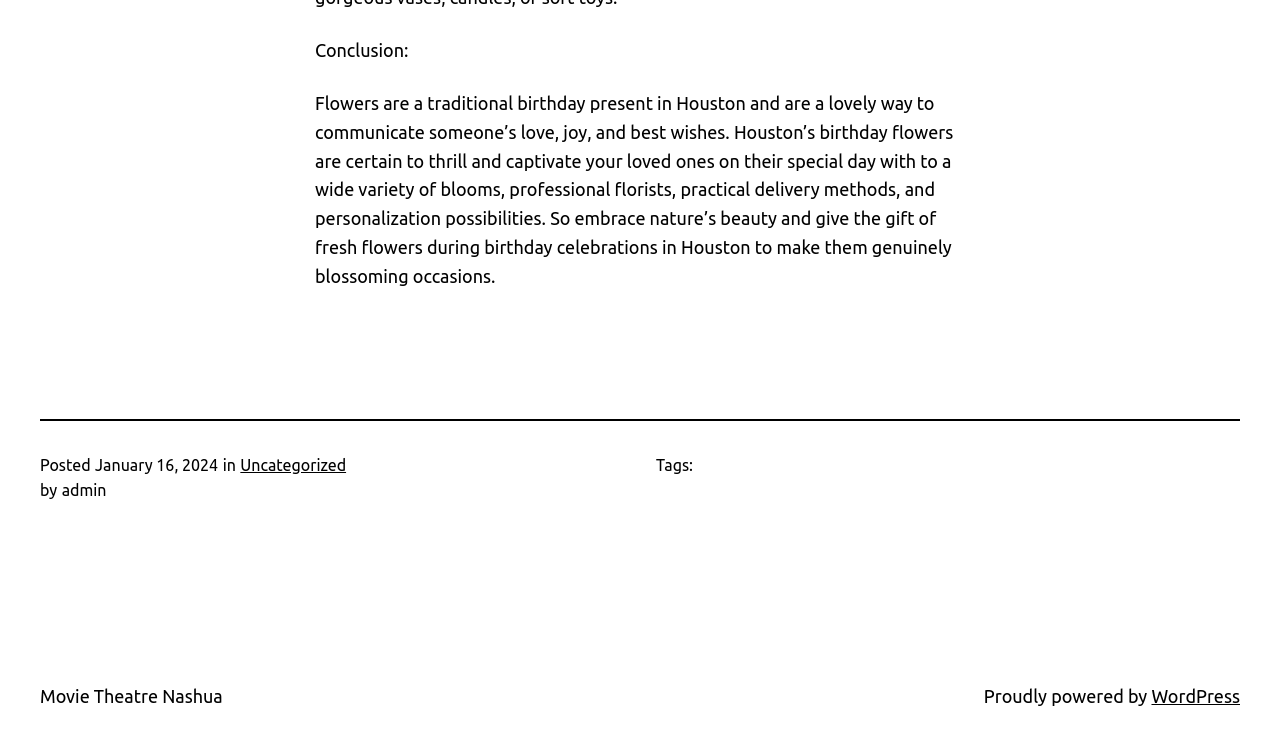Examine the image and give a thorough answer to the following question:
When was the article posted?

The article was posted on January 16, 2024, as indicated by the time element with the text 'January 16, 2024'.